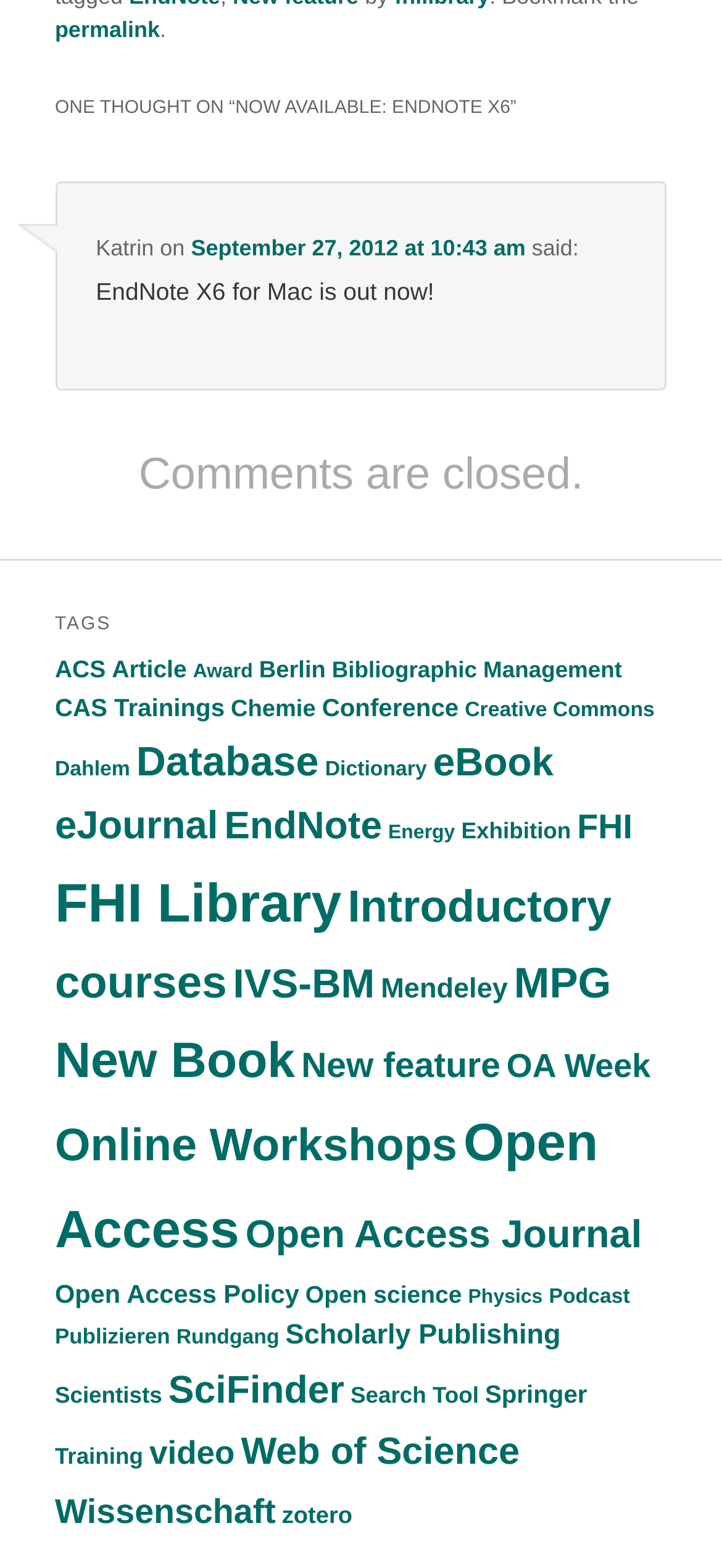What is the date of the comment?
Answer with a single word or short phrase according to what you see in the image.

September 27, 2012